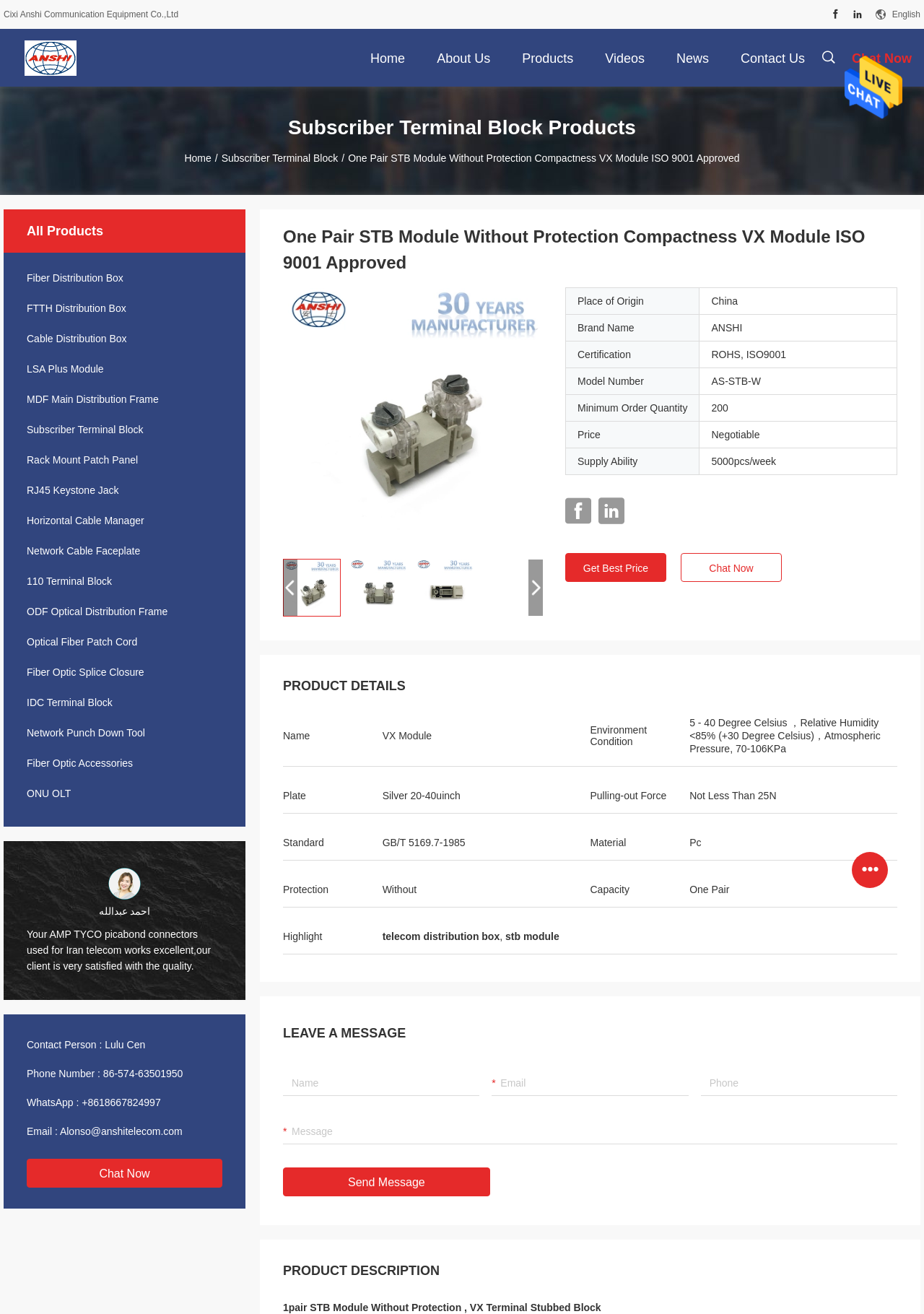For the given element description (732) 377-4200, determine the bounding box coordinates of the UI element. The coordinates should follow the format (top-left x, top-left y, bottom-right x, bottom-right y) and be within the range of 0 to 1.

None